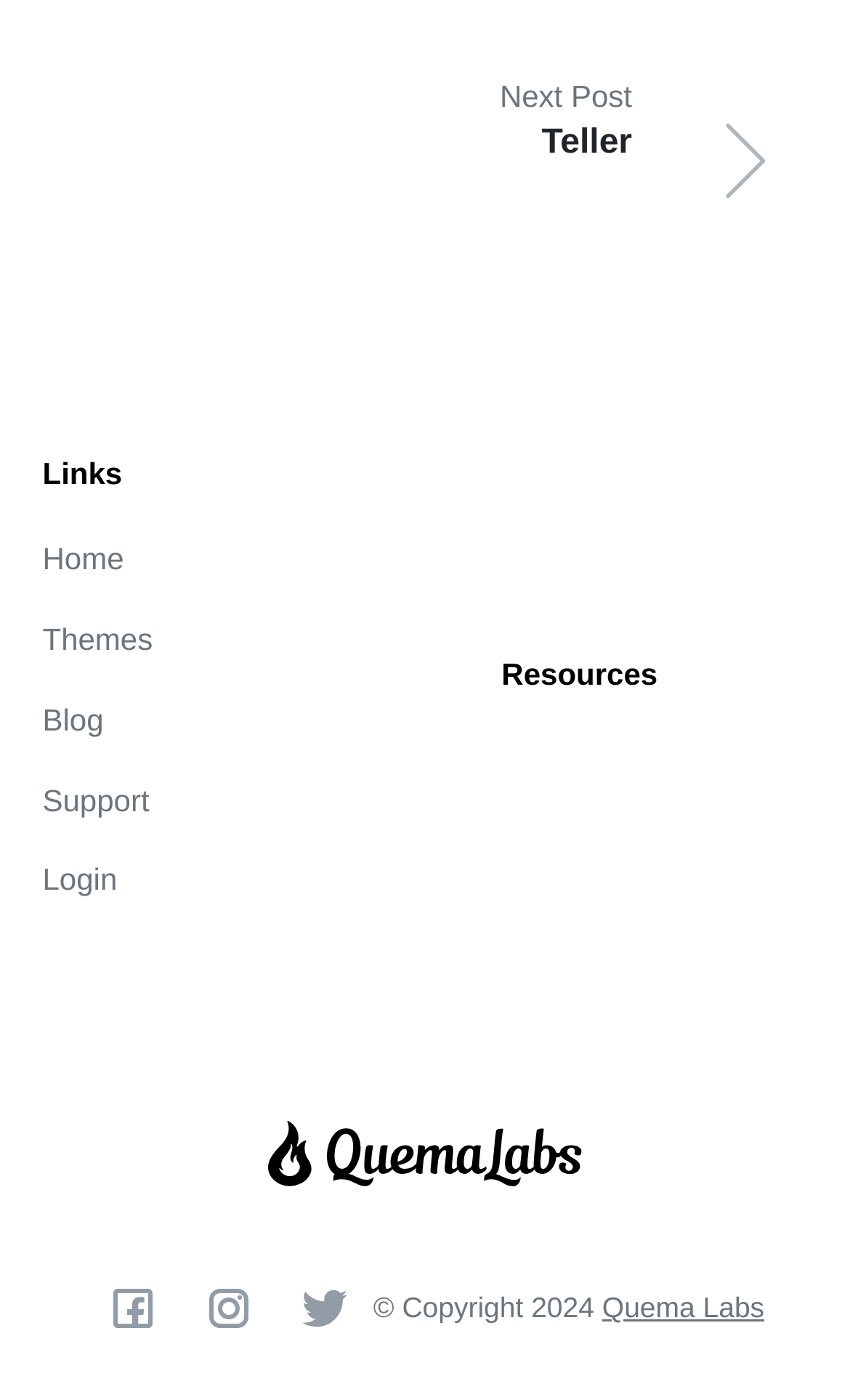Using the image as a reference, answer the following question in as much detail as possible:
What is the name of the company?

I found the company name 'Quema Labs' by looking at the link at the top of the webpage and also at the bottom of the webpage, which suggests that it is the company's website.